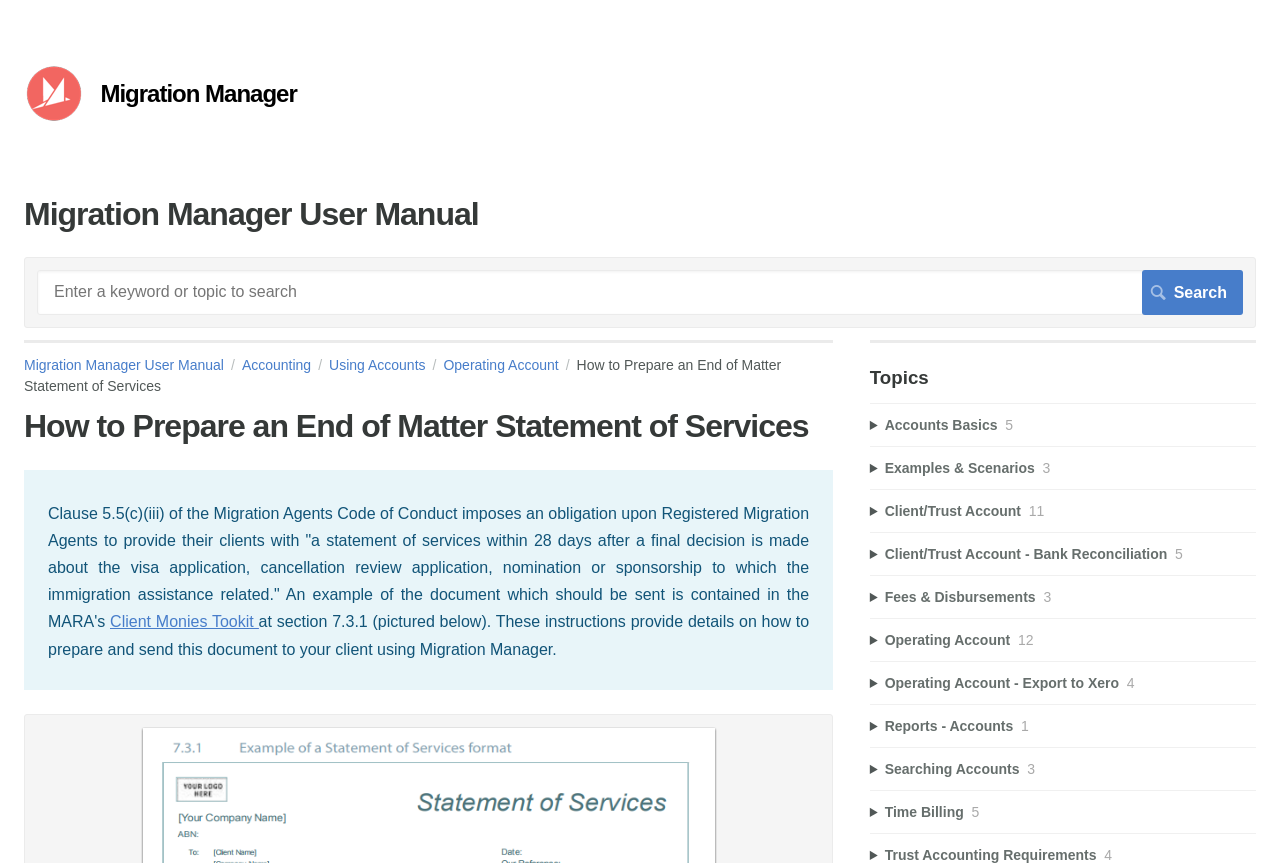Provide the bounding box coordinates of the HTML element this sentence describes: "Audit Standards for Field Audits". The bounding box coordinates consist of four float numbers between 0 and 1, i.e., [left, top, right, bottom].

None